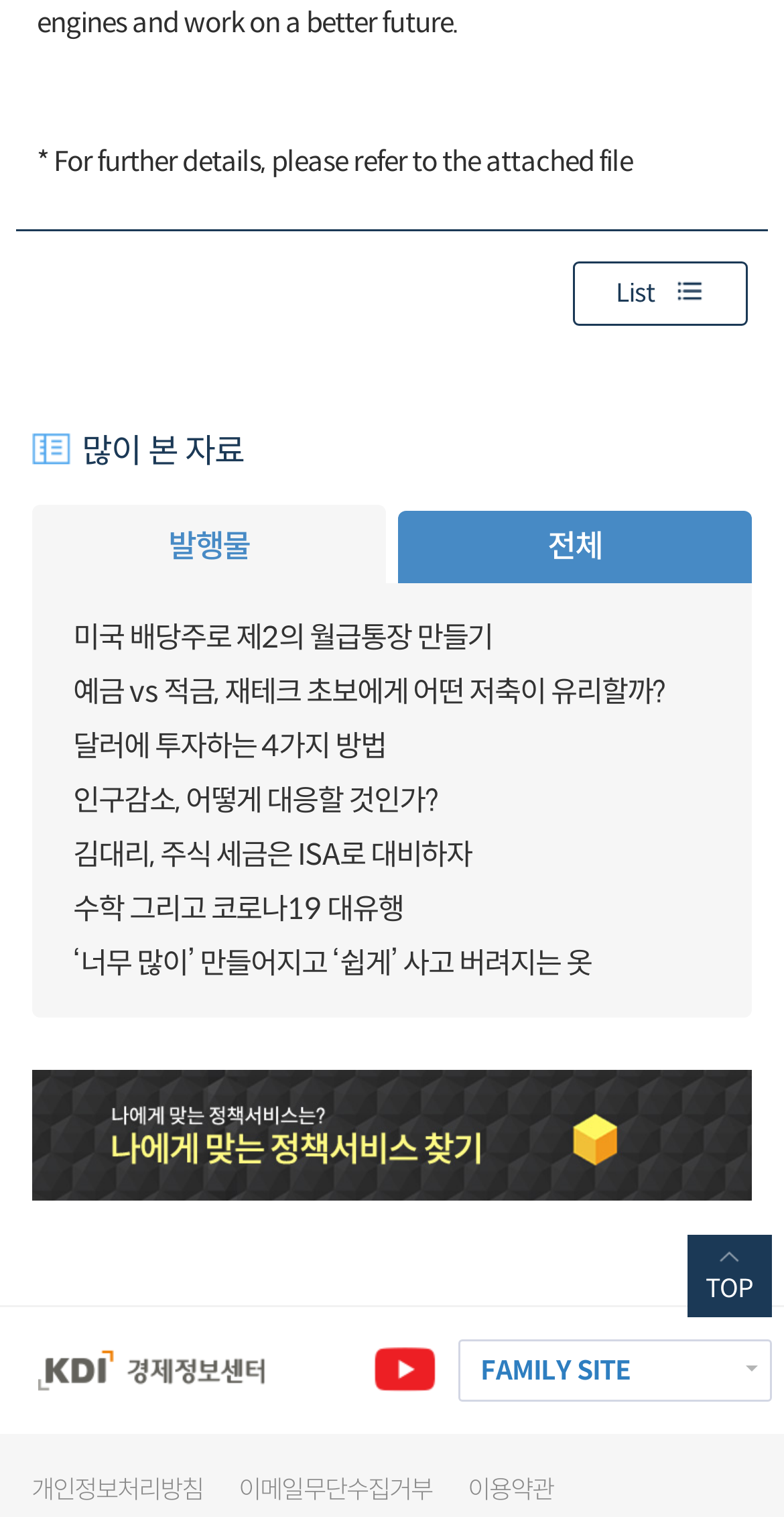Can you provide the bounding box coordinates for the element that should be clicked to implement the instruction: "Click the 'List' link"?

[0.73, 0.173, 0.953, 0.214]